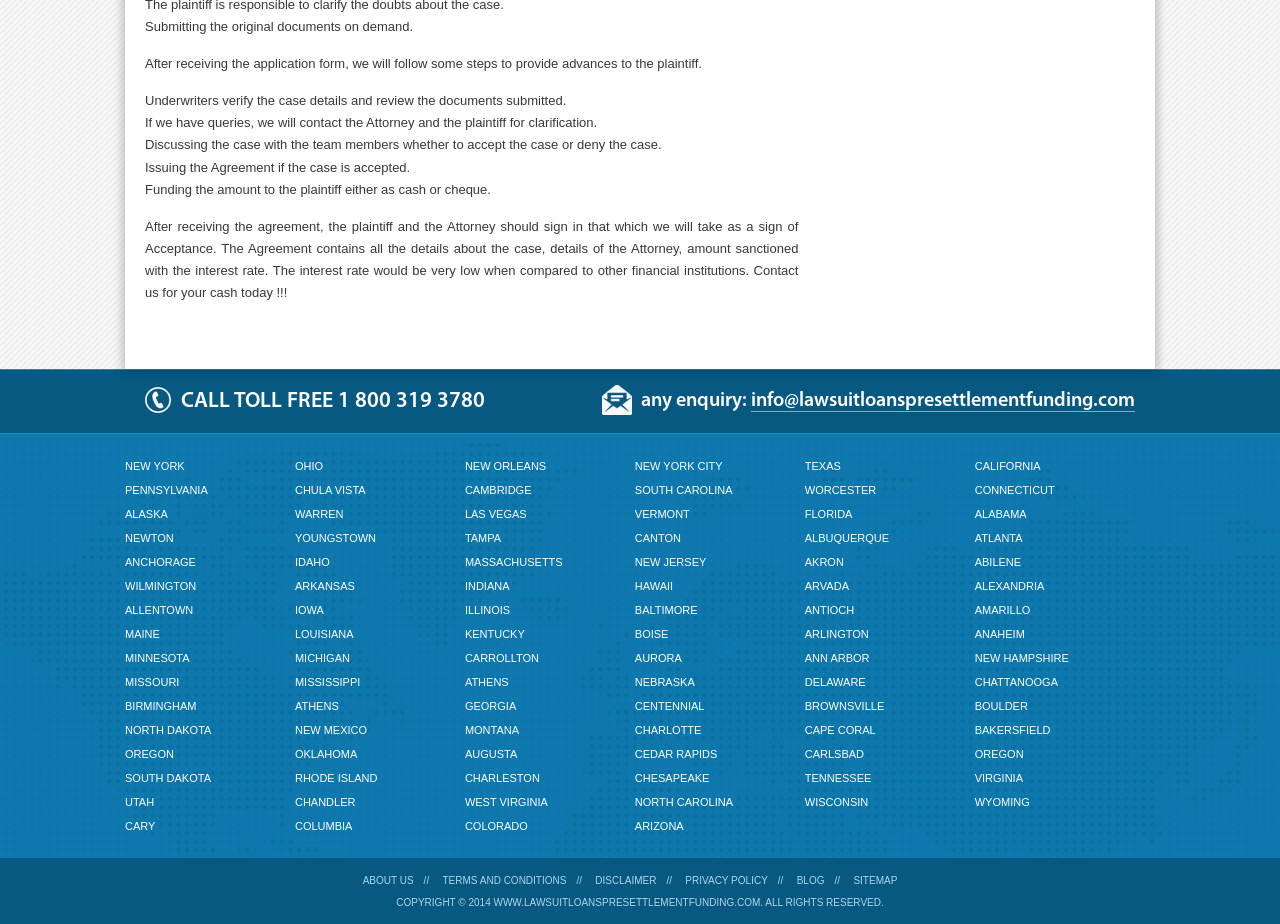Bounding box coordinates are specified in the format (top-left x, top-left y, bottom-right x, bottom-right y). All values are floating point numbers bounded between 0 and 1. Please provide the bounding box coordinate of the region this sentence describes: Send

None